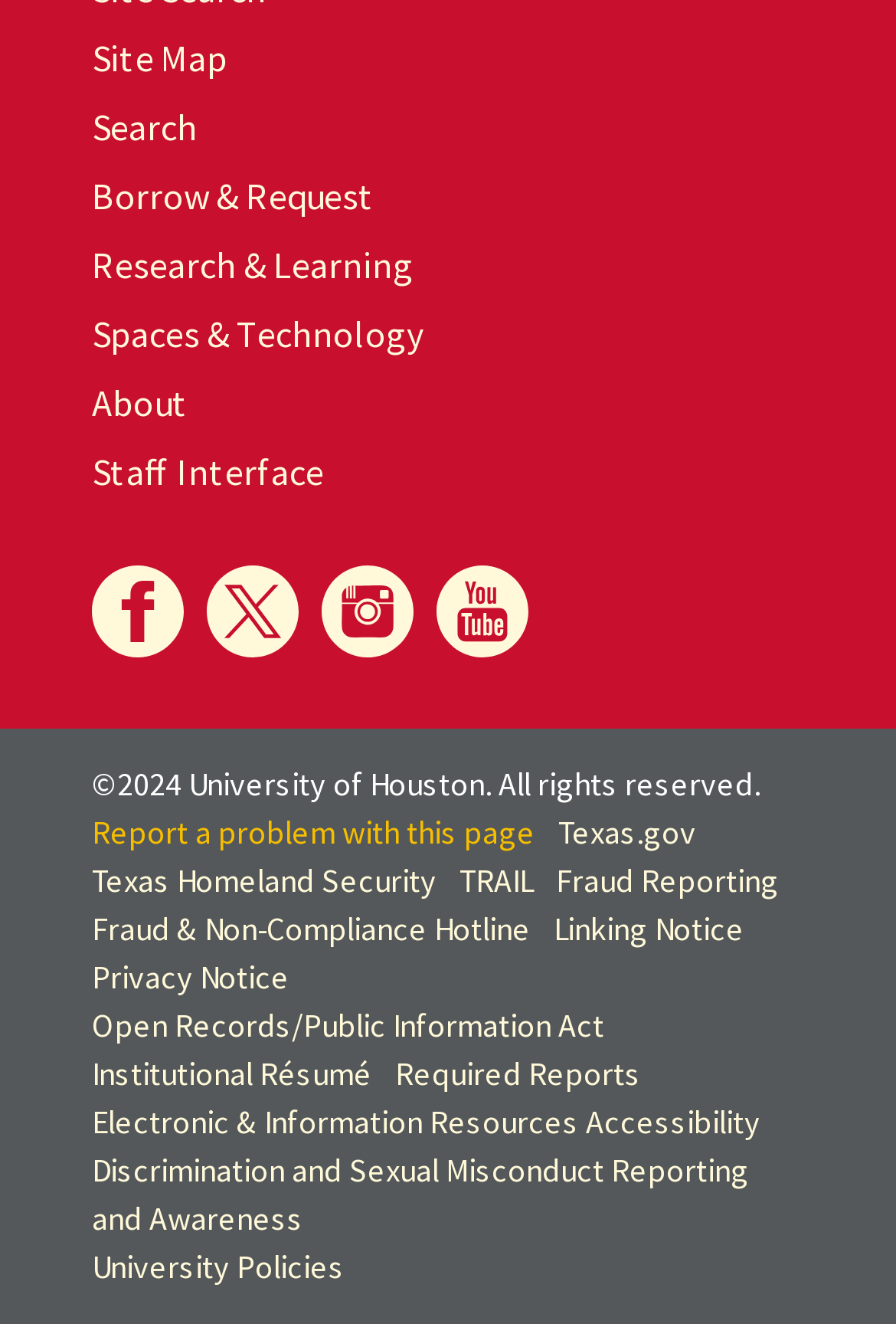Answer the question below using just one word or a short phrase: 
How many social media logos are present?

3